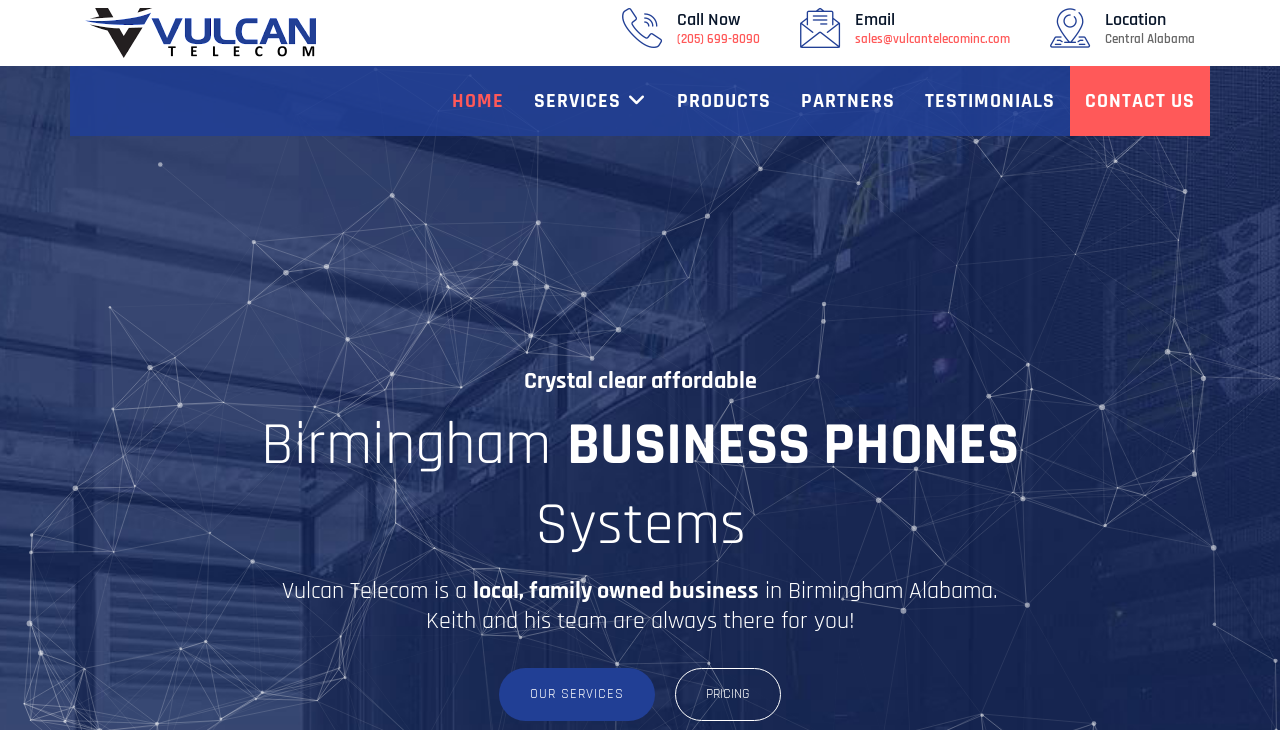What is the location of the company?
Use the image to answer the question with a single word or phrase.

Central Alabama